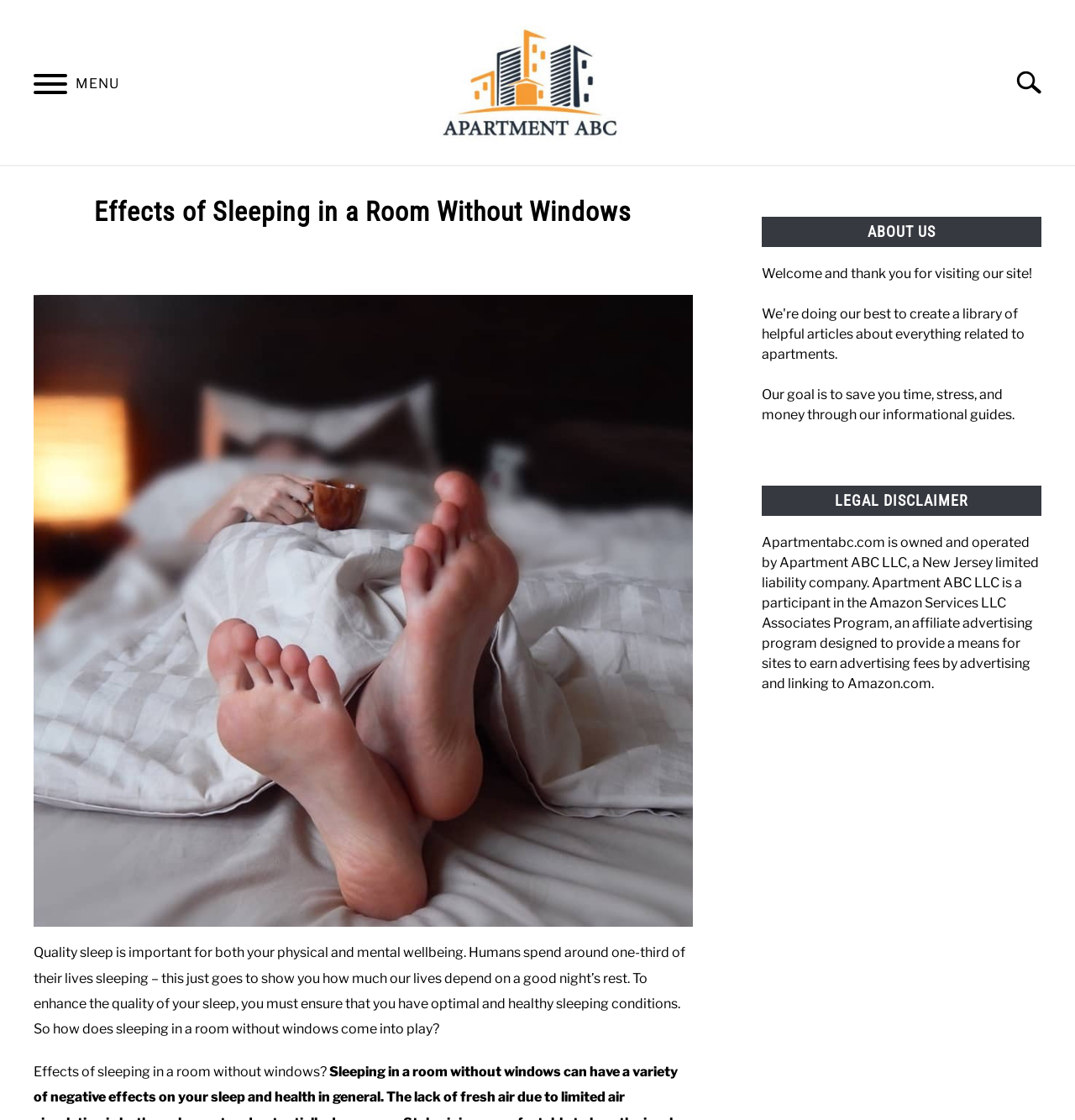Using the provided element description: "Living", determine the bounding box coordinates of the corresponding UI element in the screenshot.

[0.553, 0.148, 0.629, 0.183]